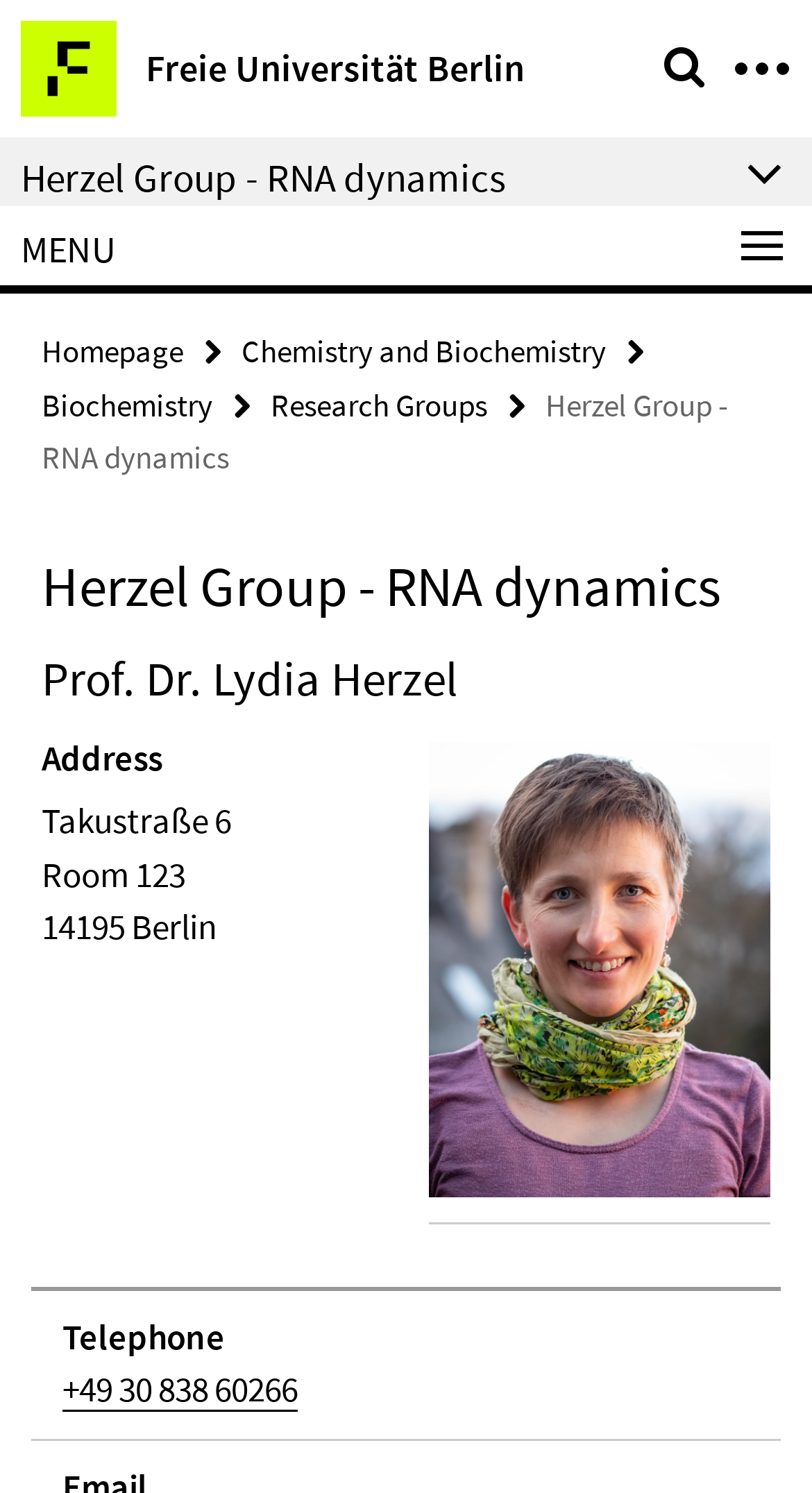Based on the image, give a detailed response to the question: What is the name of the group?

I found the answer by looking at the heading element with the text 'Herzel Group - RNA dynamics' which is a prominent element on the webpage, indicating that it is the name of the group.